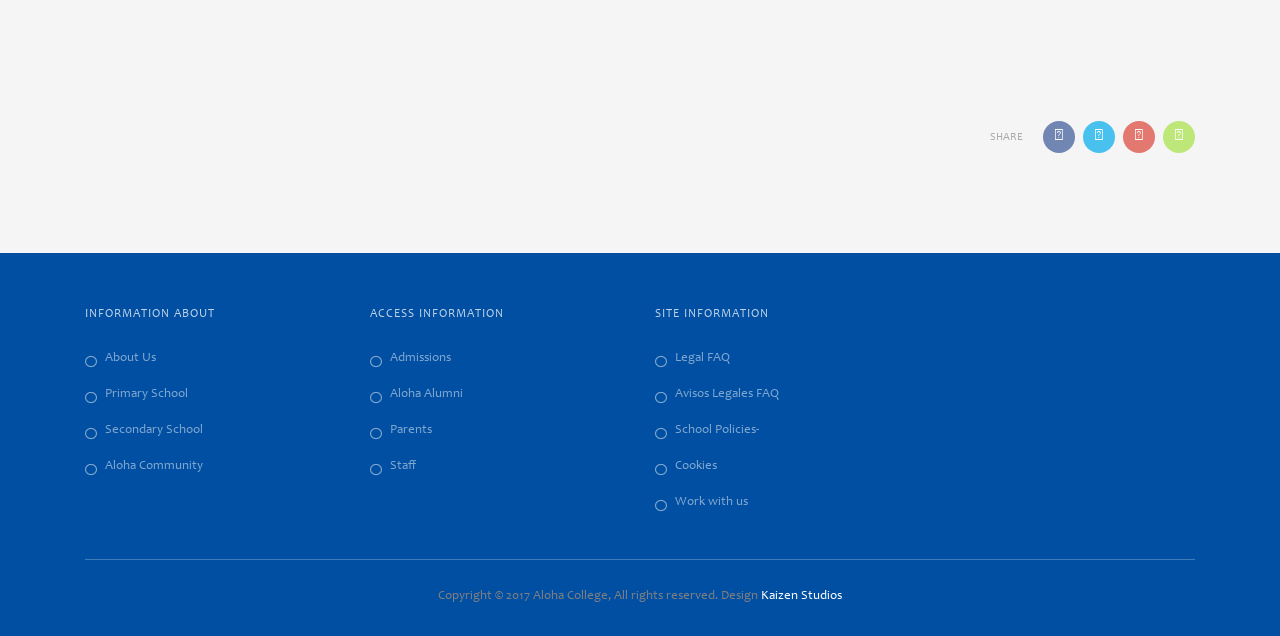Use a single word or phrase to answer this question: 
What is the last link under 'SITE INFORMATION'?

Work with us